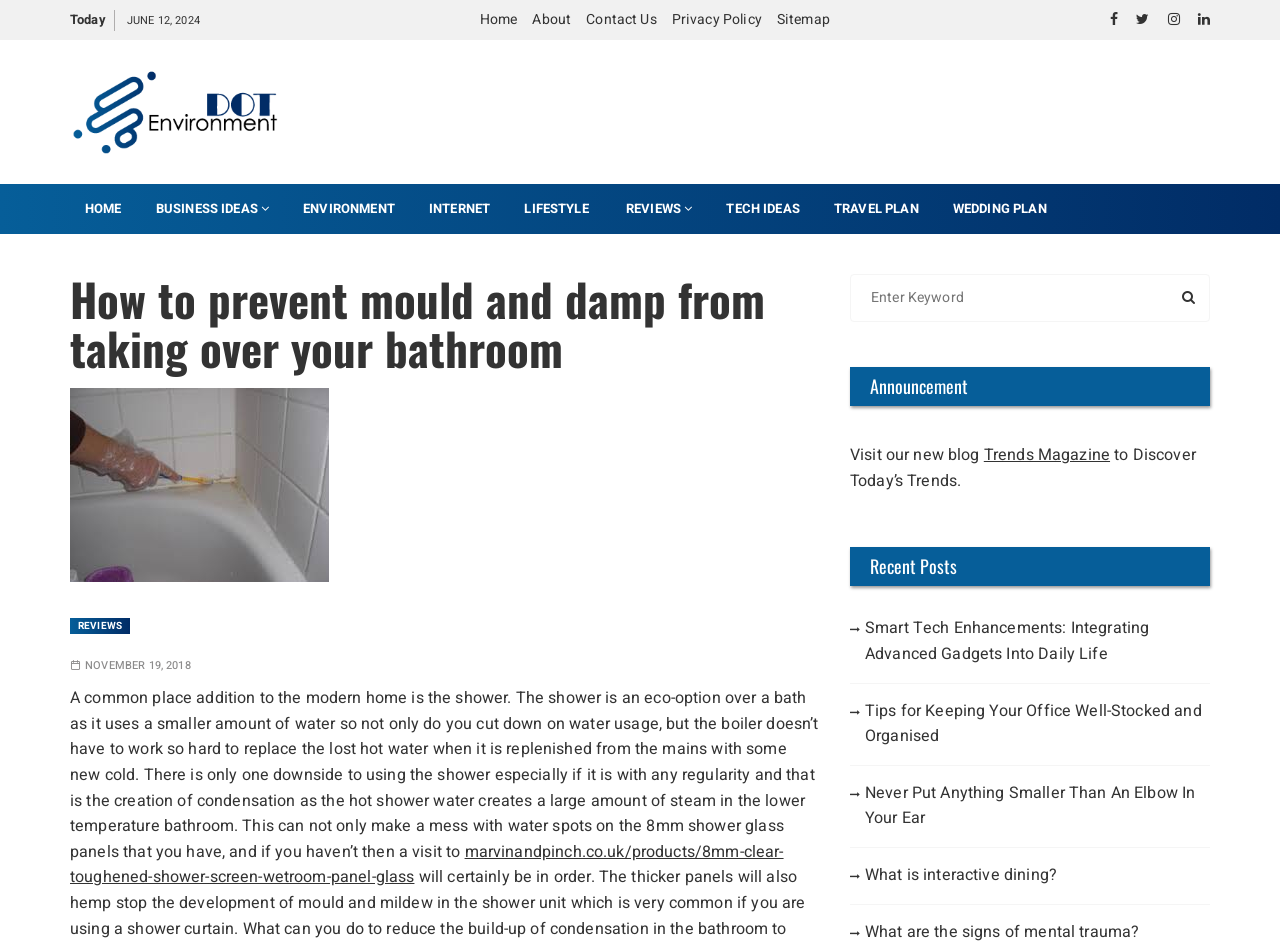Please identify the bounding box coordinates of the element's region that I should click in order to complete the following instruction: "Search for something". The bounding box coordinates consist of four float numbers between 0 and 1, i.e., [left, top, right, bottom].

[0.664, 0.29, 0.945, 0.341]